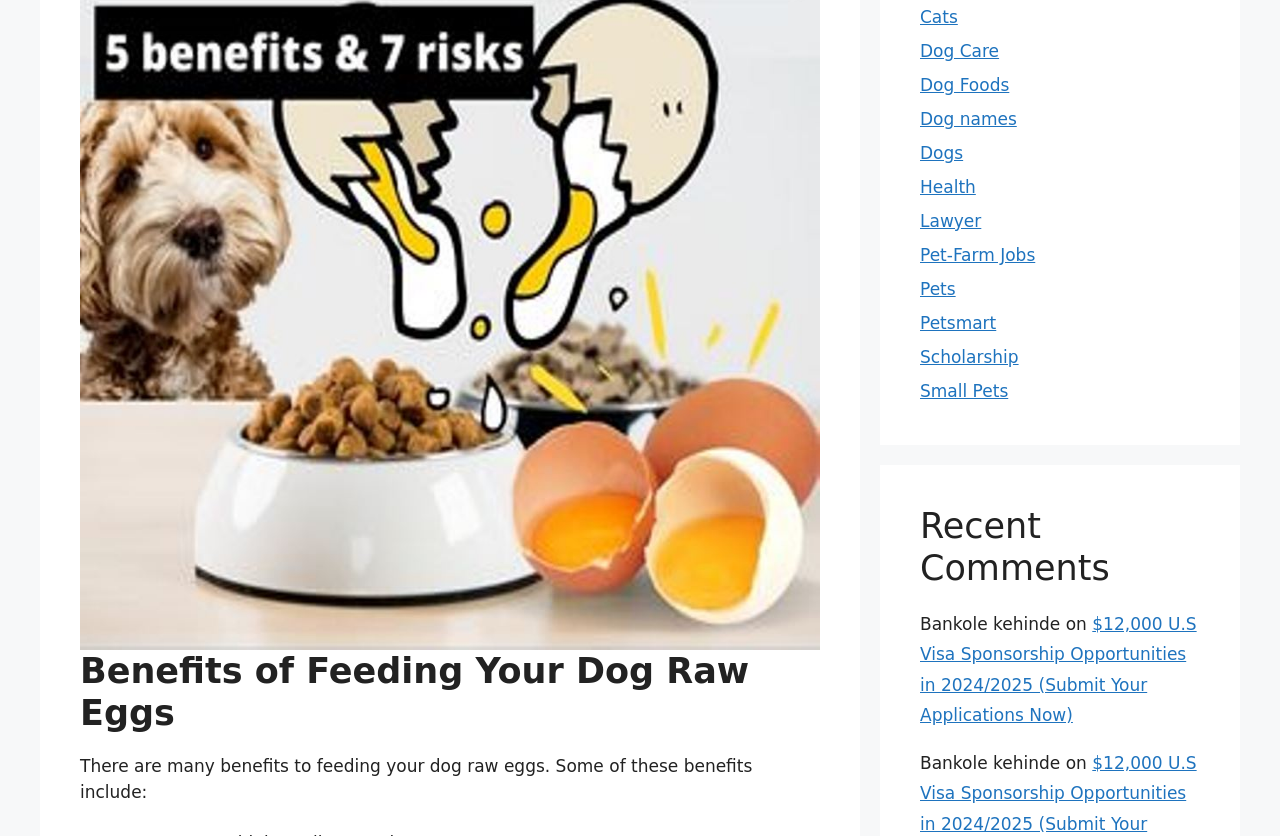What is the content of the article section?
Provide a comprehensive and detailed answer to the question.

The article section is located below the navigation links and has a heading 'Recent Comments'. This section appears to display recent comments or discussions related to the topic of feeding dogs raw eggs.